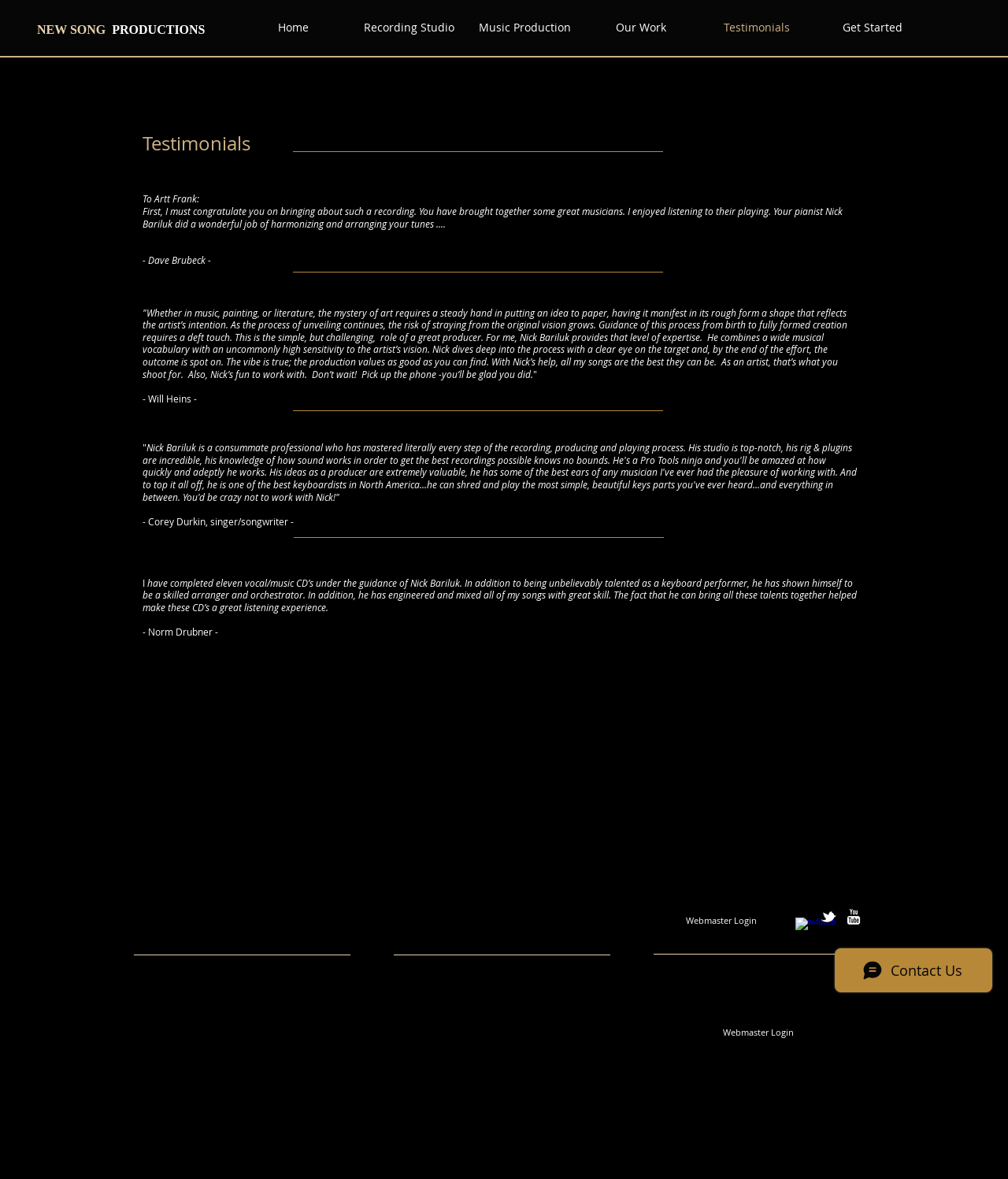Give a one-word or one-phrase response to the question: 
What is the name of the production company?

New Song Productions